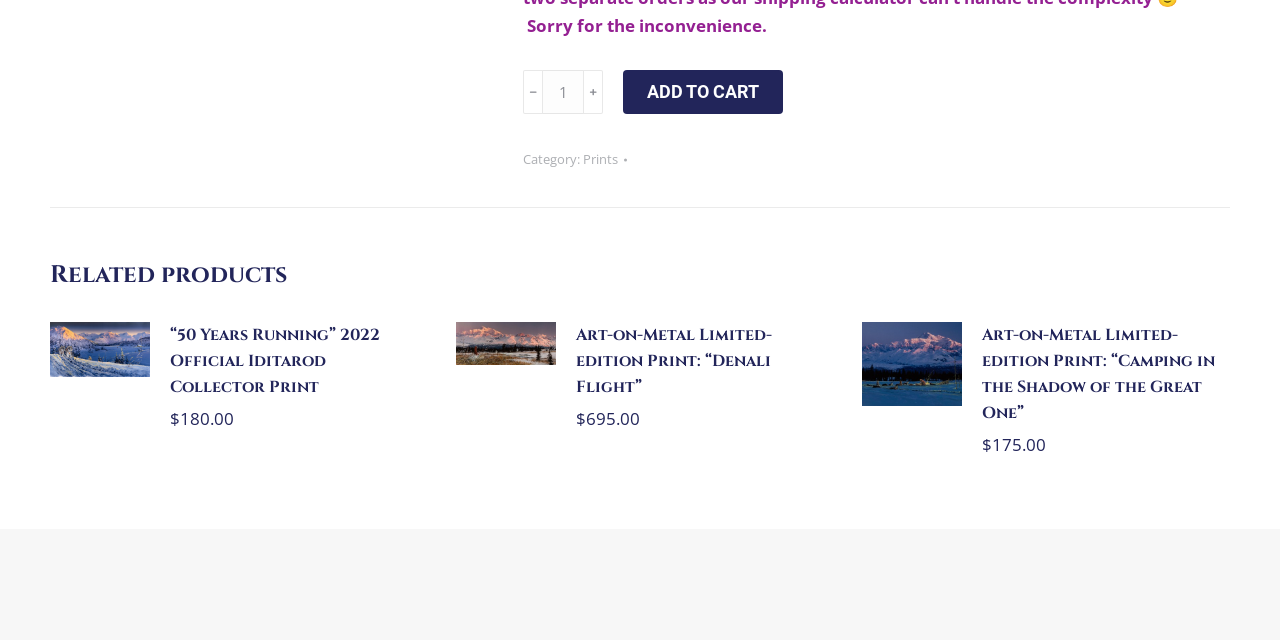Using the format (top-left x, top-left y, bottom-right x, bottom-right y), provide the bounding box coordinates for the described UI element. All values should be floating point numbers between 0 and 1: parent_node: Products search aria-label="Search"

None